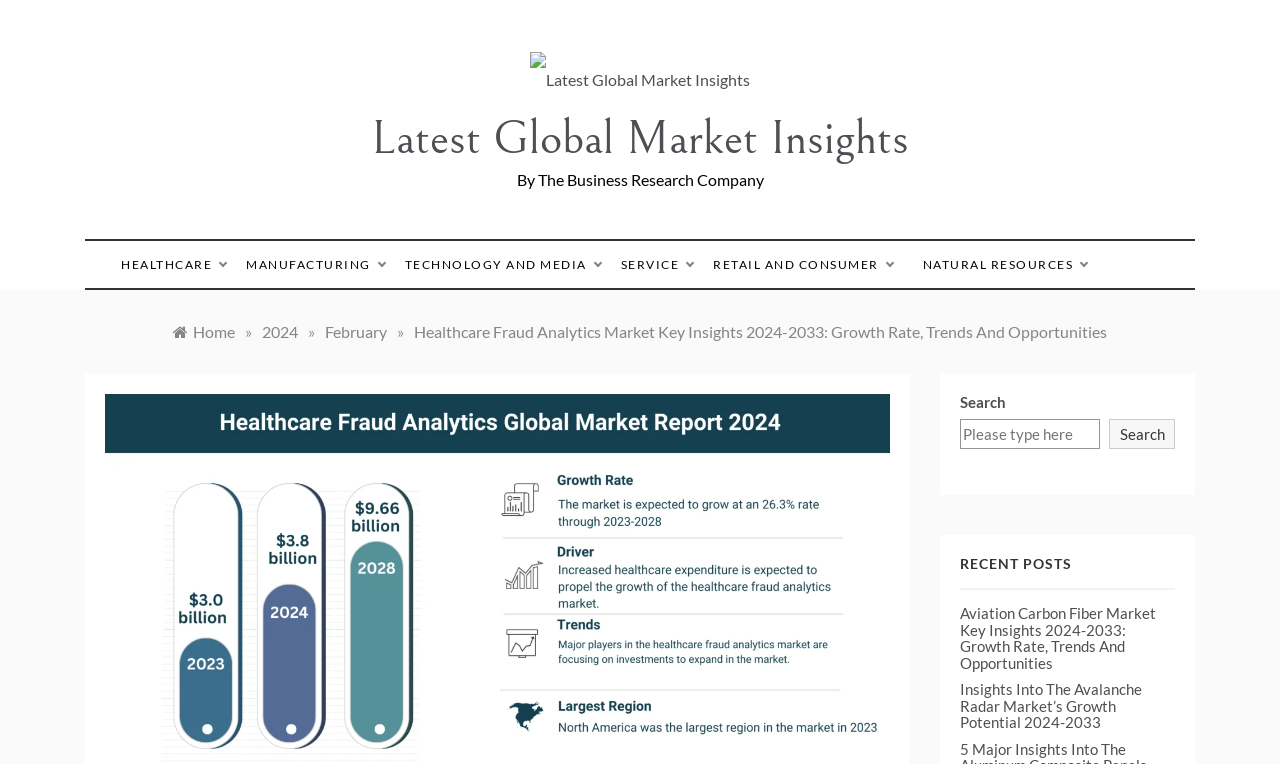Please respond to the question with a concise word or phrase:
What is the name of the company providing market reports?

The Business Research Company